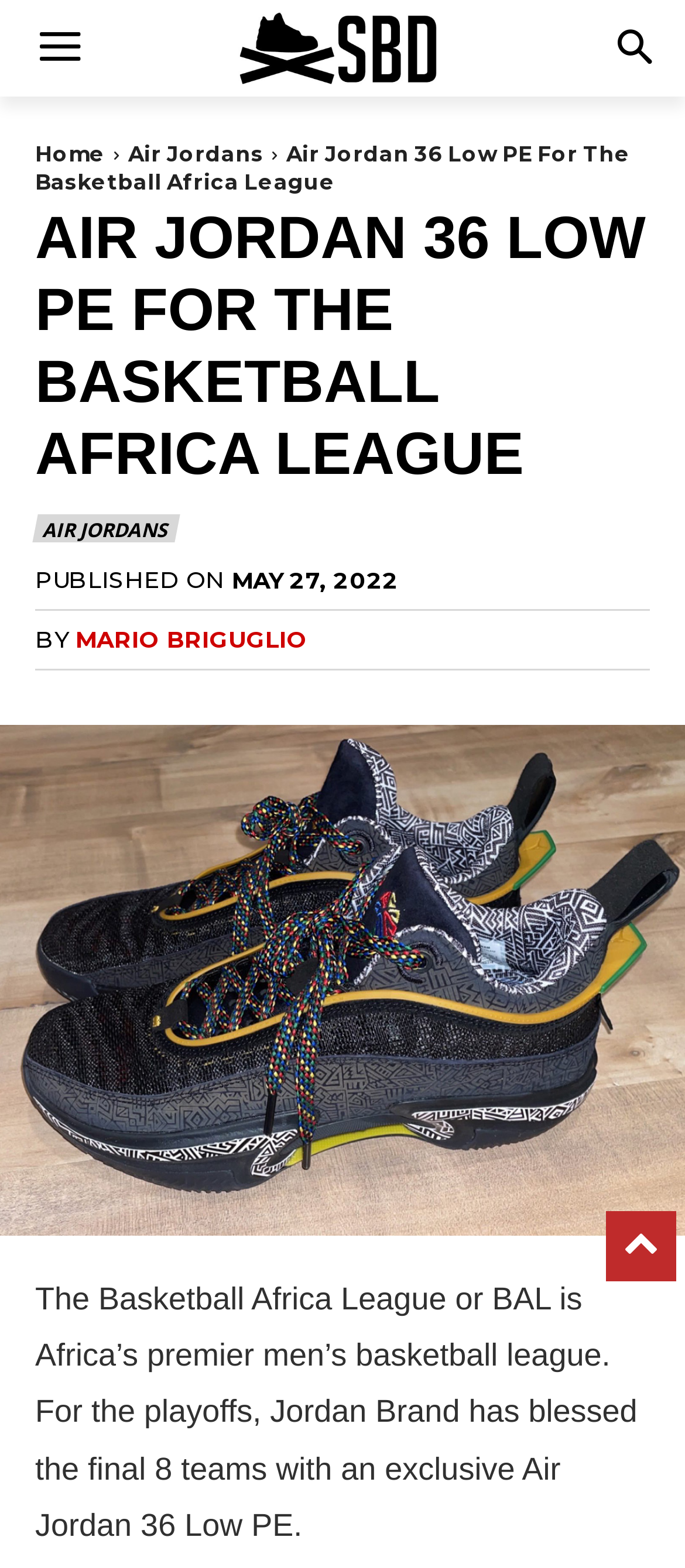What is the date of publication of the article?
Using the image provided, answer with just one word or phrase.

MAY 27, 2022